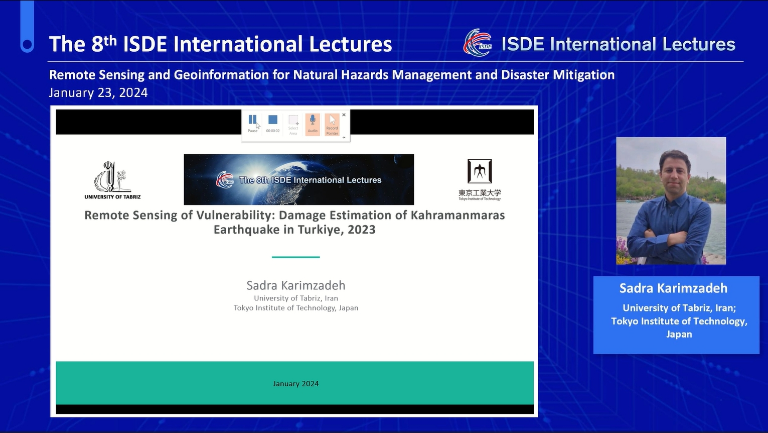Generate a detailed caption that encompasses all aspects of the image.

This image showcases the presentation slide from the 8th ISDE International Lectures, held on January 23, 2024. The lecture, titled "Remote Sensing of Vulnerability: Damage Estimation of Kahramanmaras Earthquake in Turkiye, 2023," was delivered by Dr. Sadra Karimzadeh, an assistant professor at the University of Tabriz, Iran, and a research fellow at the Tokyo Institute of Technology, Japan. 

The slide prominently features the title of the lecture along with Dr. Karimzadeh's credentials, highlighting his affiliation with both institutions. The background design is a blend of blue hues, enhancing the visual appeal and drawing attention to the content presented. In addition to the title, the slide also includes details about the event and the connotations of remote sensing, suggesting a focus on academic knowledge sharing in disaster management contexts.